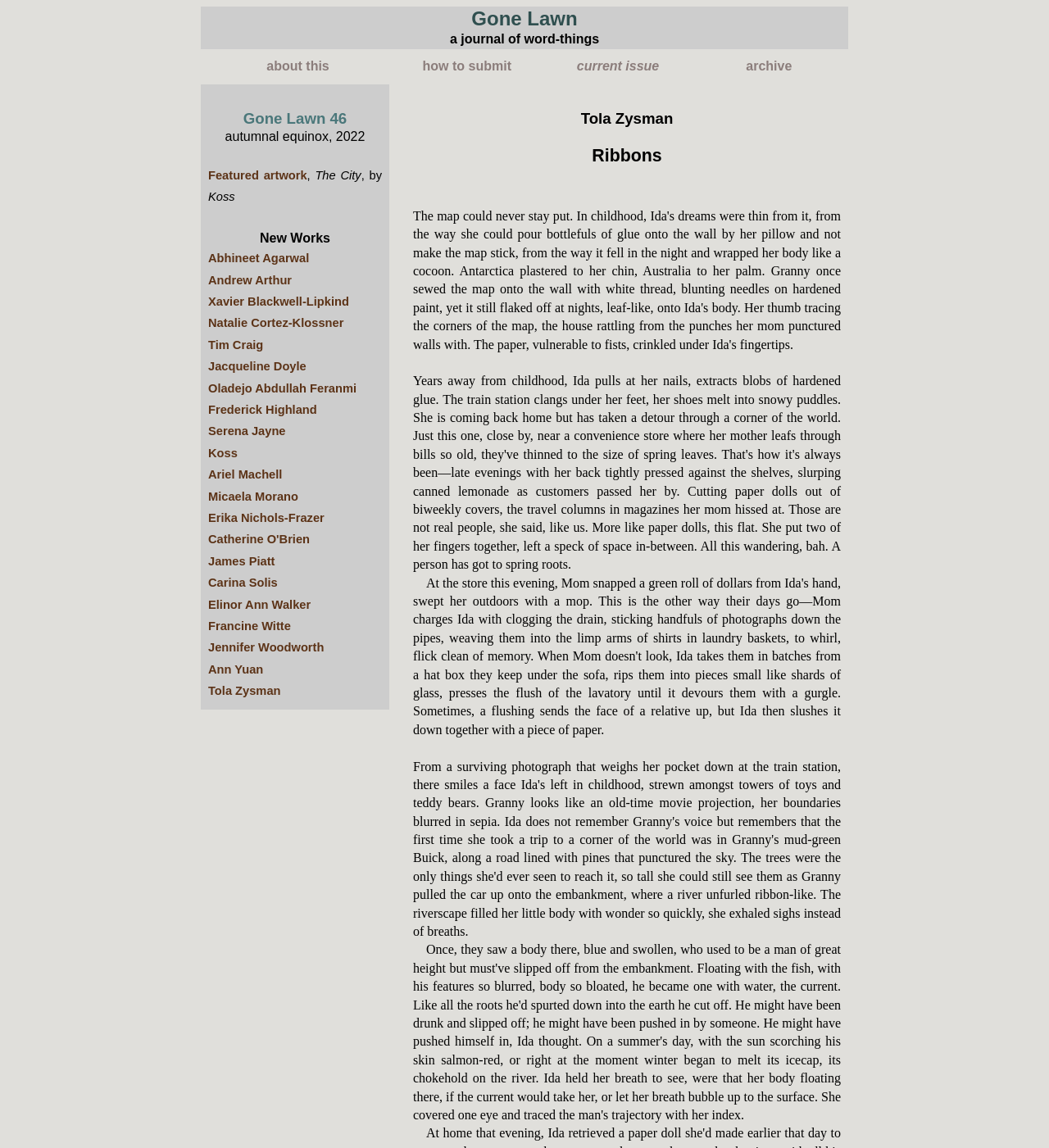Pinpoint the bounding box coordinates of the area that must be clicked to complete this instruction: "click about this".

[0.198, 0.05, 0.369, 0.066]